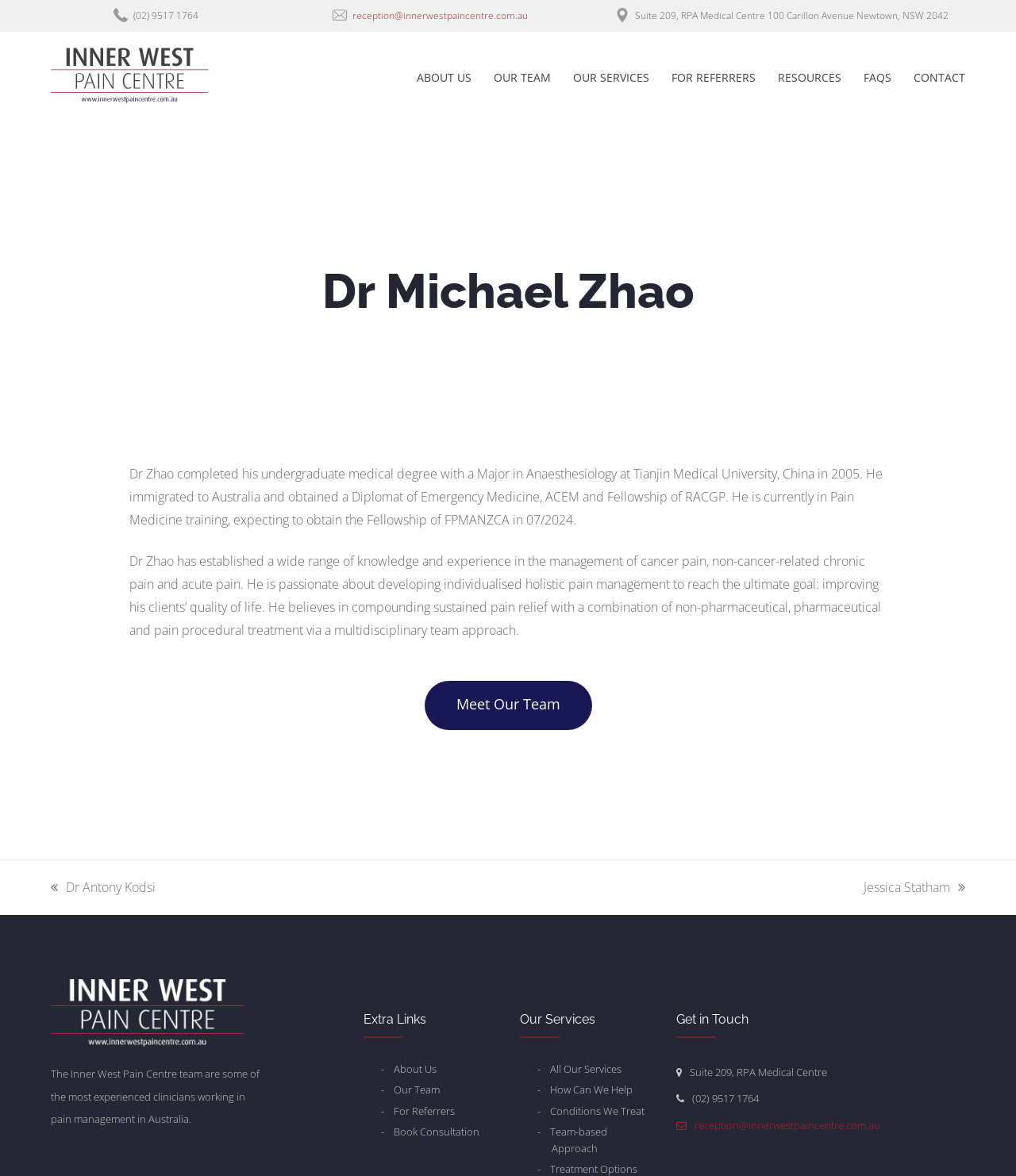What is the address of Inner West Pain Centre?
Answer the question in as much detail as possible.

The address of Inner West Pain Centre is Suite 209, RPA Medical Centre 100 Carillon Avenue Newtown, NSW 2042, which is displayed at the top of the webpage and also mentioned in the 'Get in Touch' section.